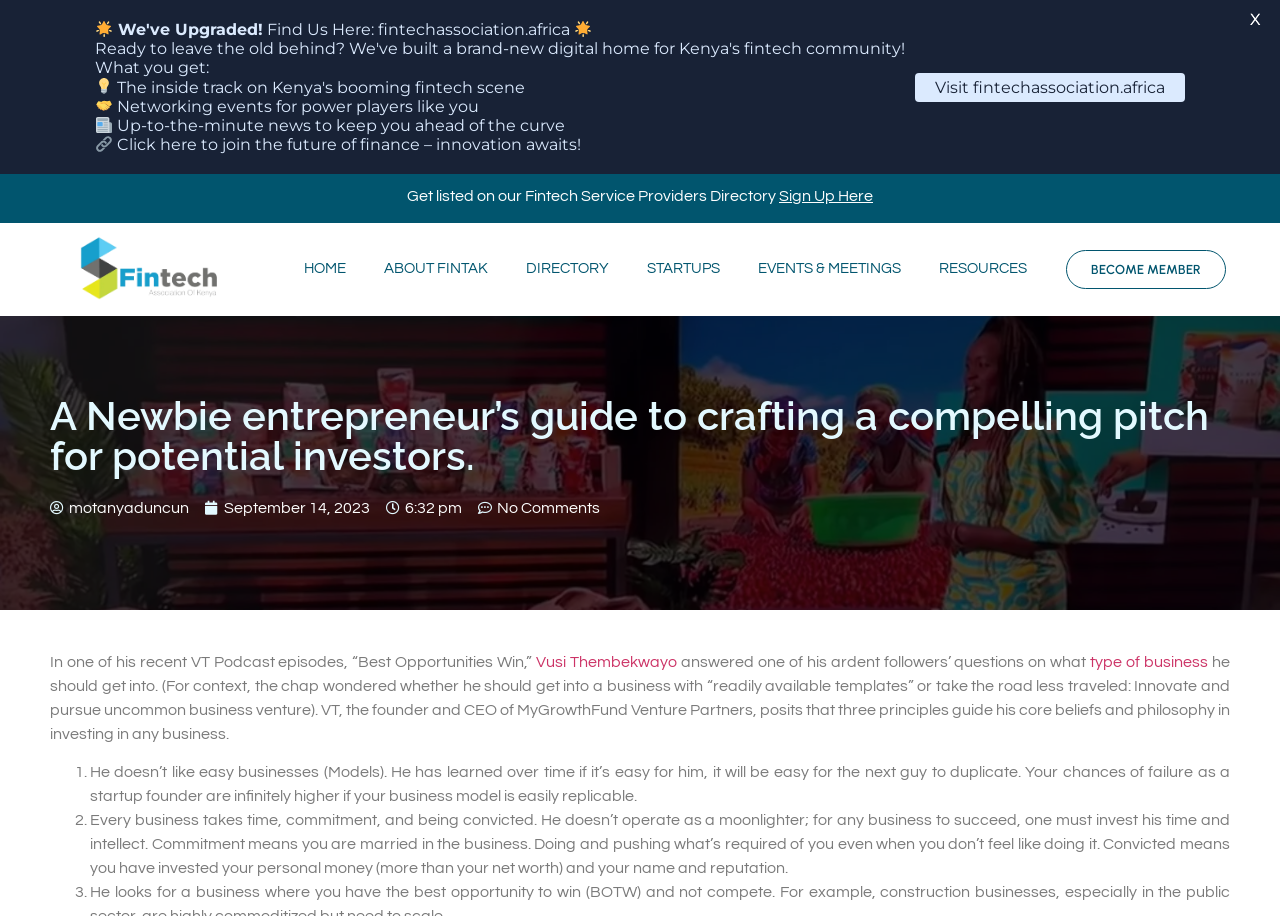Determine the coordinates of the bounding box that should be clicked to complete the instruction: "Explore the resources section". The coordinates should be represented by four float numbers between 0 and 1: [left, top, right, bottom].

[0.719, 0.282, 0.817, 0.306]